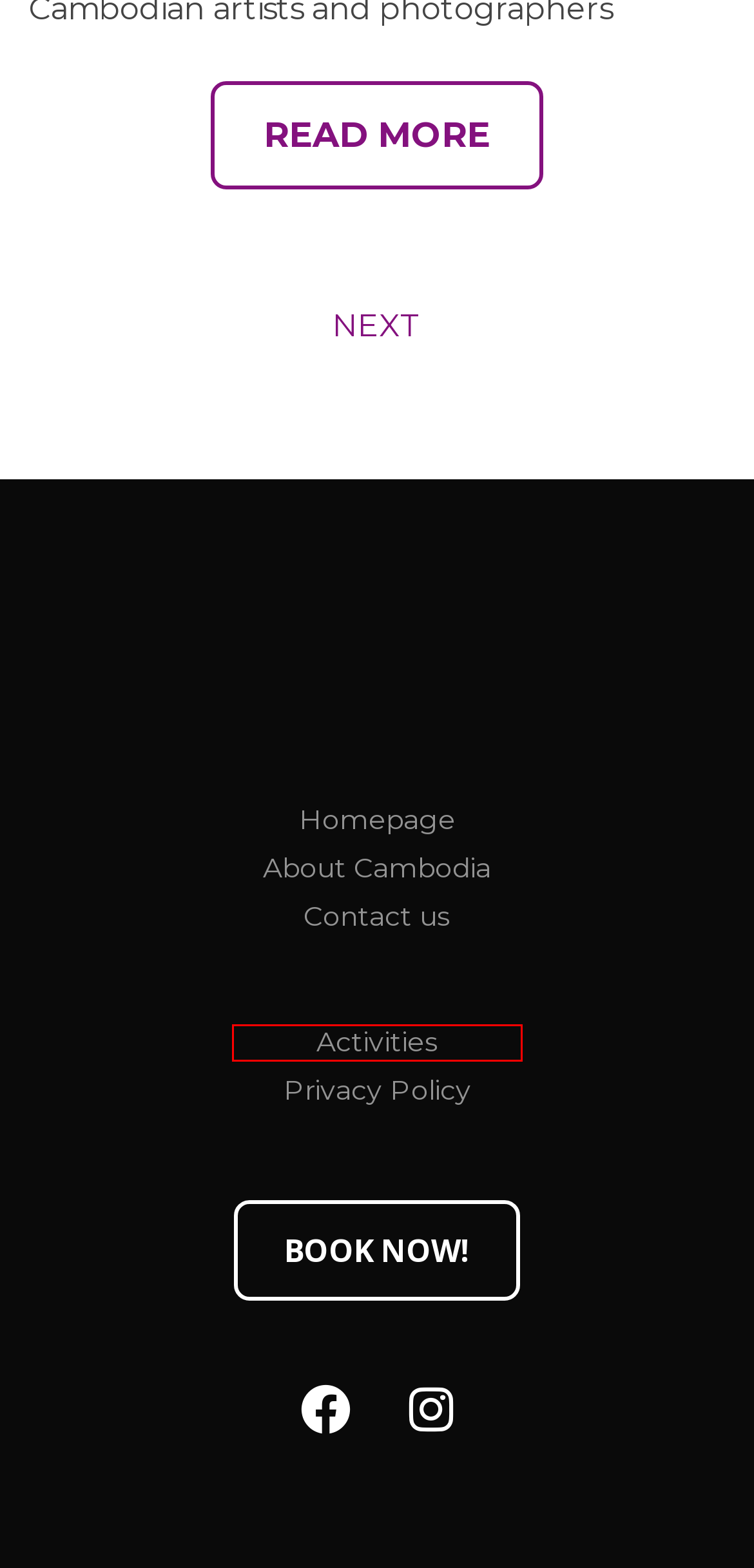With the provided webpage screenshot containing a red bounding box around a UI element, determine which description best matches the new webpage that appears after clicking the selected element. The choices are:
A. About Cambodia - All Dreams Cambodia
B. Past News 10 - All Dreams Cambodia
C. Activities - All Dreams Cambodia
D. Contact us - All Dreams Cambodia
E. SUSTAINABILITY - All Dreams Cambodia
F. All Dreams Cambodia
G. Homepage - All Dreams Cambodia
H. Privacy Policy - All Dreams Cambodia

C